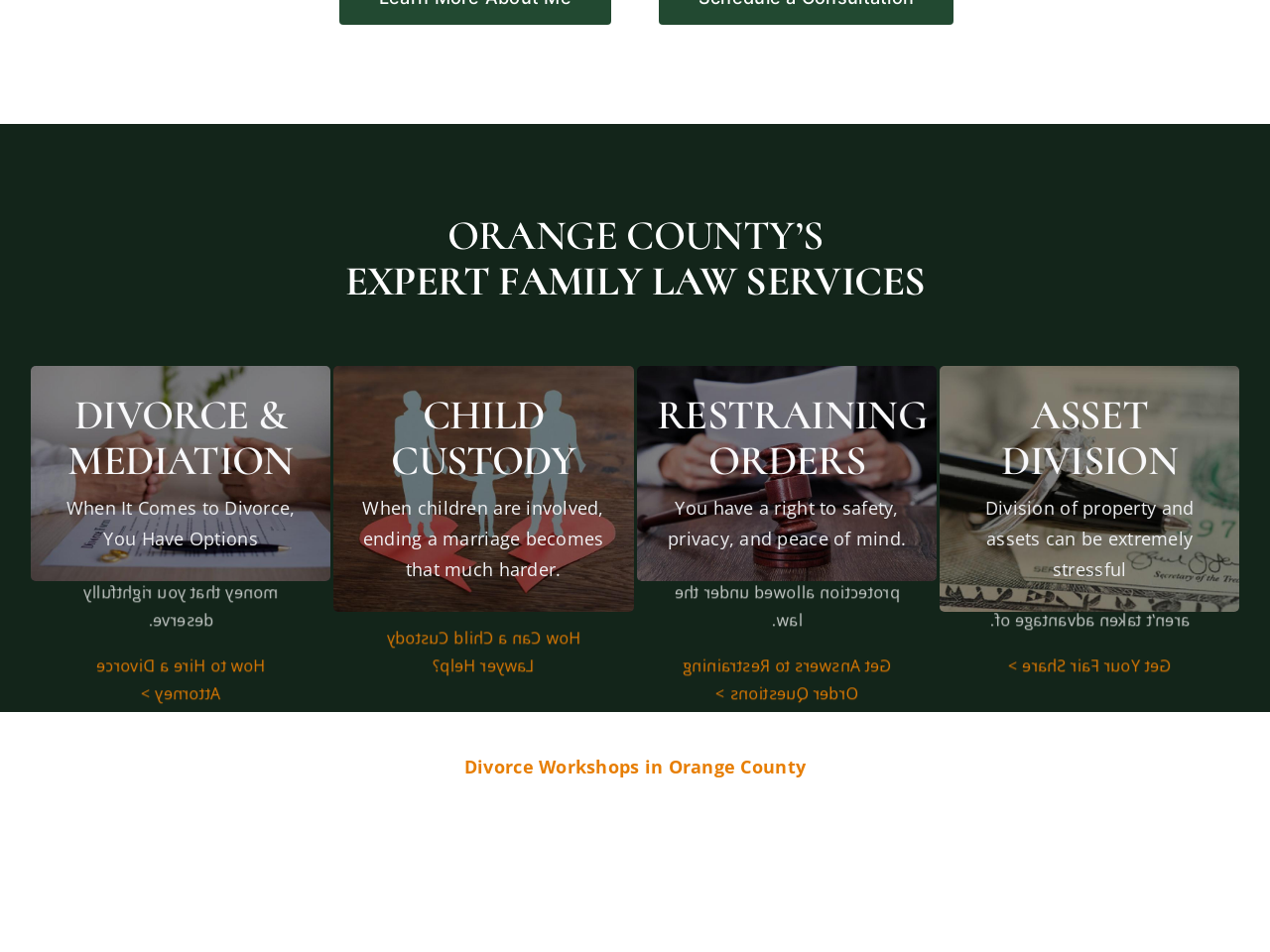Select the bounding box coordinates of the element I need to click to carry out the following instruction: "Attend divorce workshops in Orange County".

[0.366, 0.793, 0.634, 0.818]